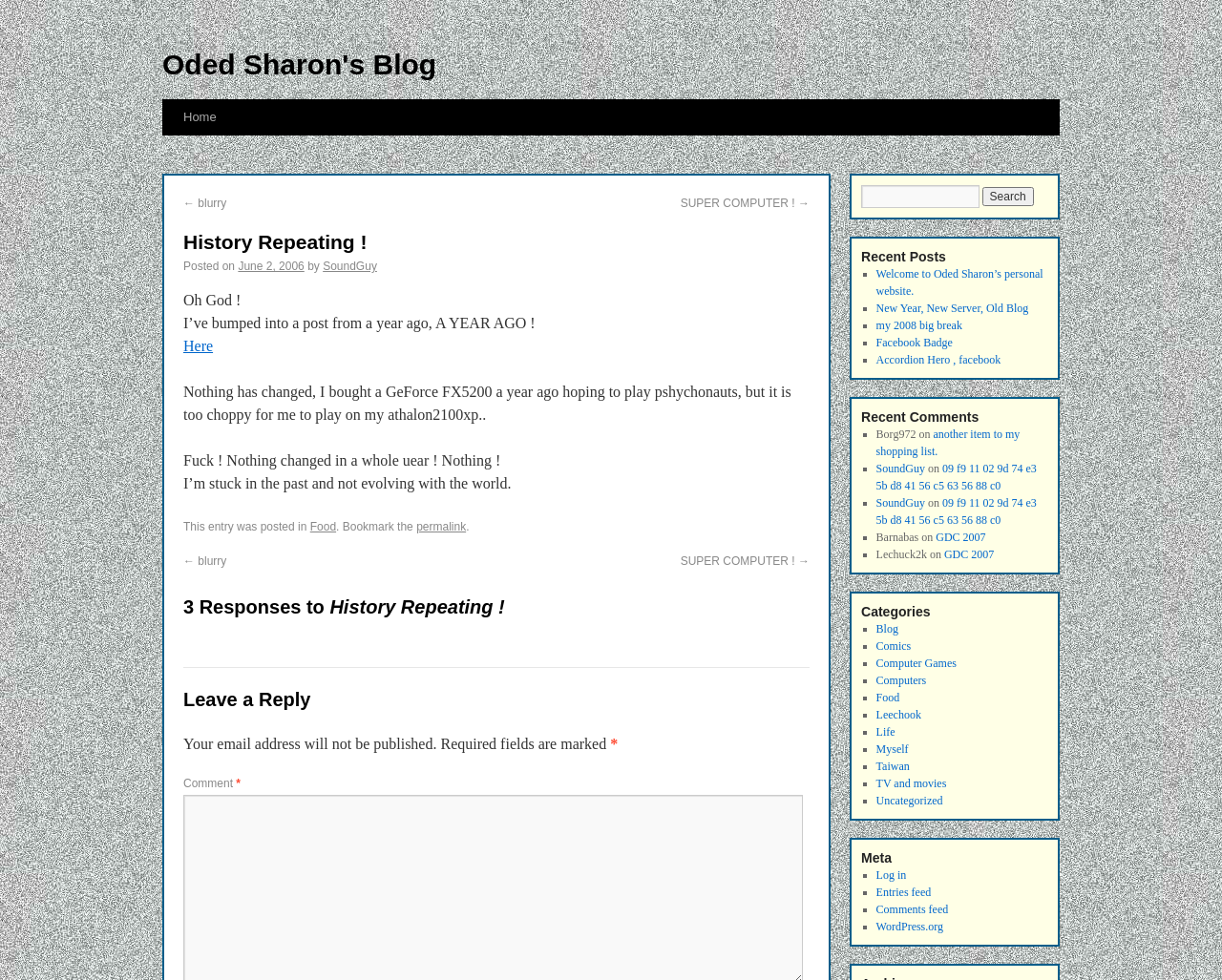Bounding box coordinates are specified in the format (top-left x, top-left y, bottom-right x, bottom-right y). All values are floating point numbers bounded between 0 and 1. Please provide the bounding box coordinate of the region this sentence describes: Terms

None